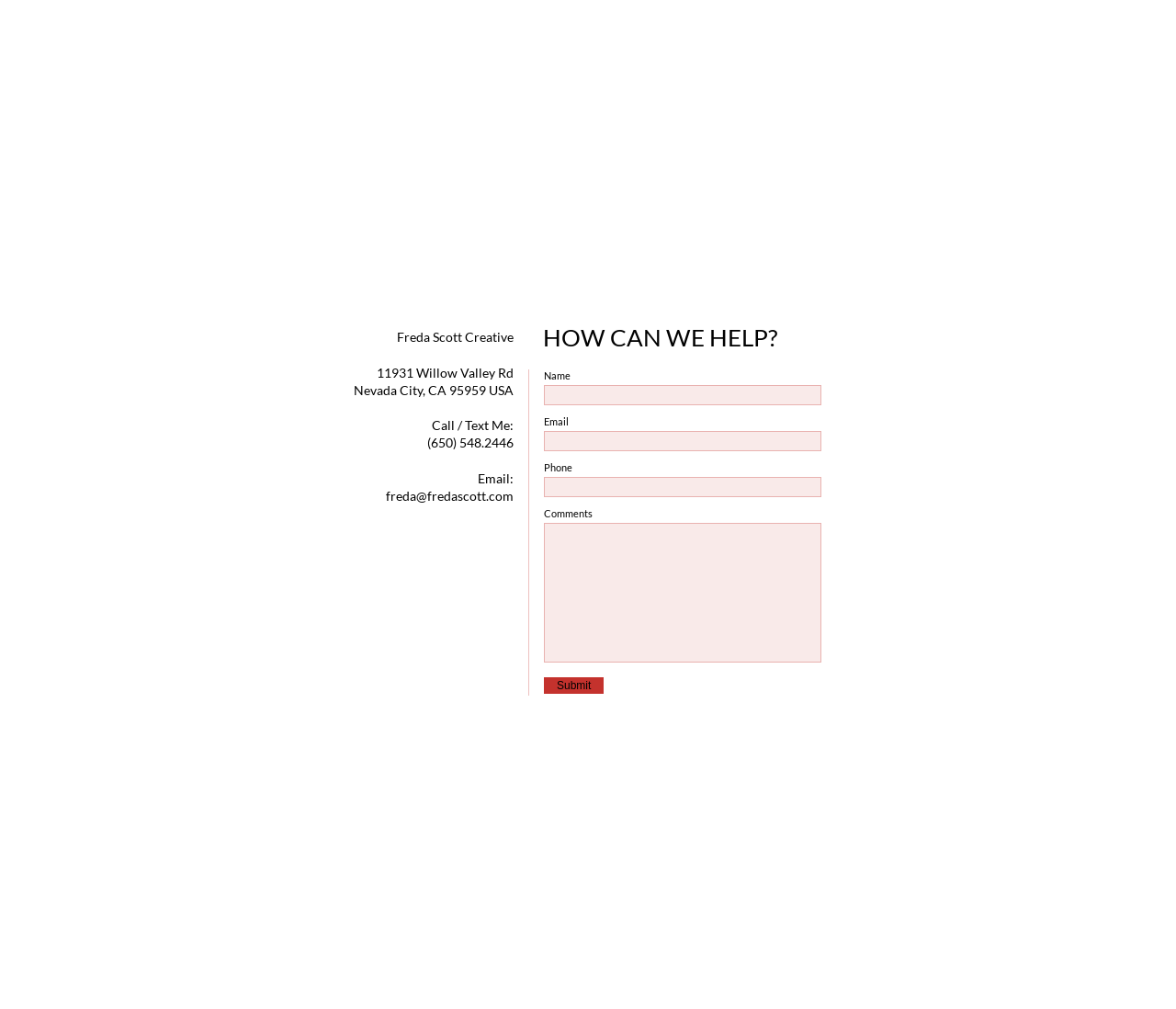Please respond to the question with a concise word or phrase:
What is the purpose of the form on this webpage?

To contact Freda Scott